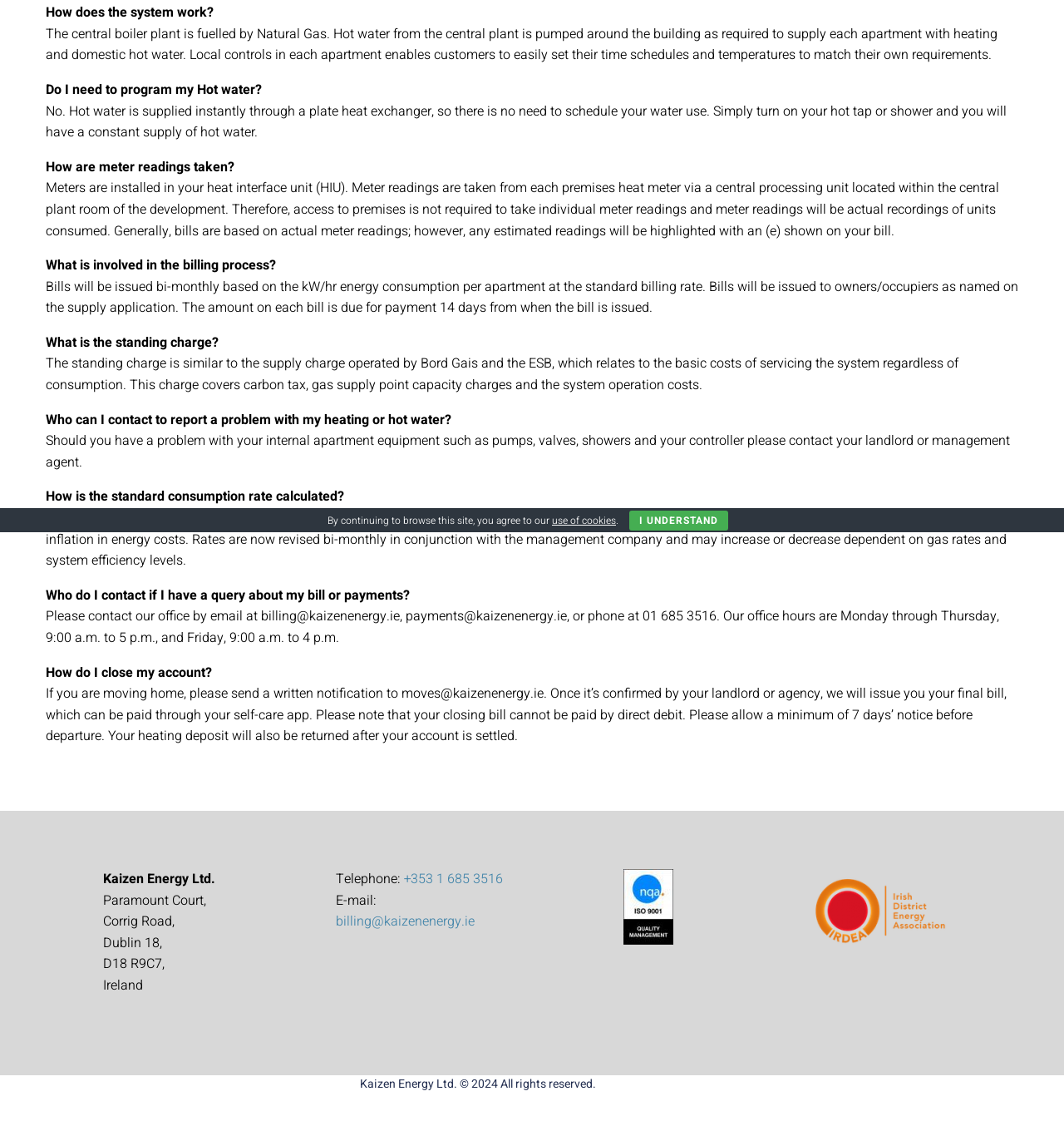Using the description: "I Understand", identify the bounding box of the corresponding UI element in the screenshot.

[0.591, 0.455, 0.684, 0.473]